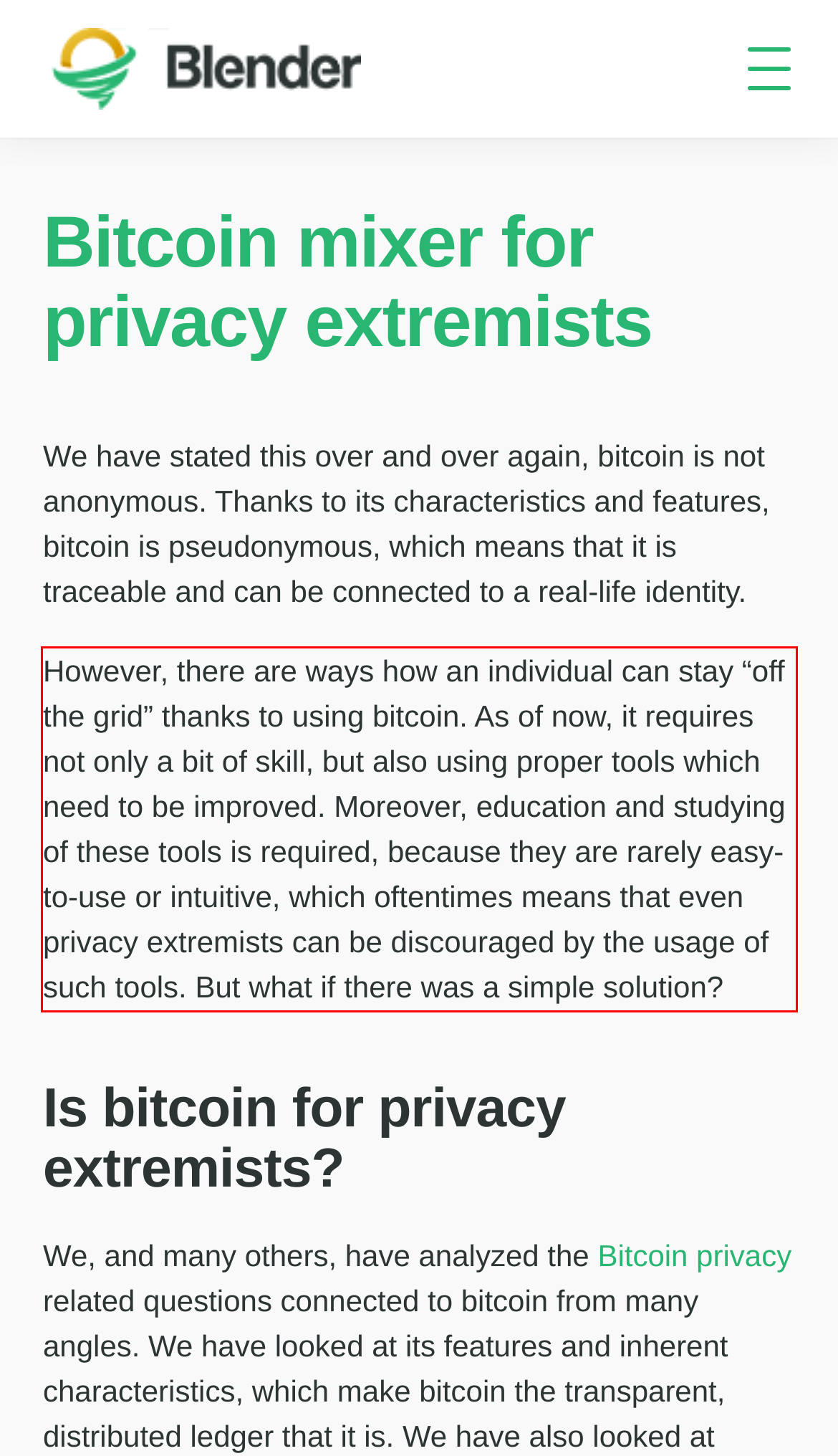Review the webpage screenshot provided, and perform OCR to extract the text from the red bounding box.

However, there are ways how an individual can stay “off the grid” thanks to using bitcoin. As of now, it requires not only a bit of skill, but also using proper tools which need to be improved. Moreover, education and studying of these tools is required, because they are rarely easy-to-use or intuitive, which oftentimes means that even privacy extremists can be discouraged by the usage of such tools. But what if there was a simple solution?